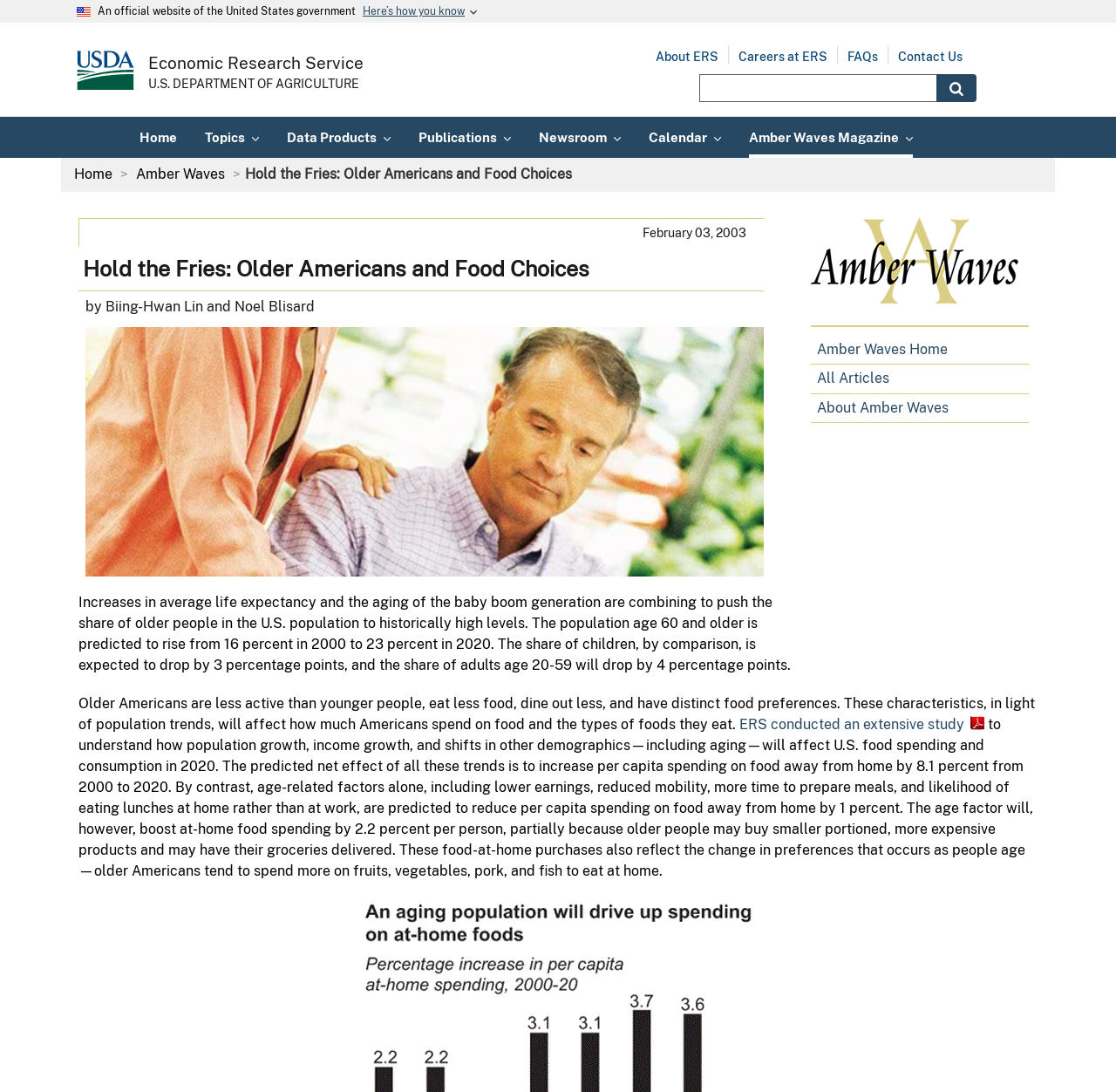Explain the webpage in detail, including its primary components.

The webpage is an official government website of the United States Department of Agriculture, specifically the Economic Research Service (ERS). At the top, there is a region with an image of the U.S. flag, a static text describing the website, and a button labeled "Here's how you know". Below this region, there are two links to the Economic Research Service and the U.S. Department of Agriculture, along with a static text "U.S. DEPARTMENT OF AGRICULTURE".

The primary navigation menu is located below, with seven buttons labeled "Home", "Topics", "Data Products", "Publications", "Newsroom", "Calendar", and "Amber Waves Magazine". Each button has a corresponding dropdown menu.

On the right side of the navigation menu, there are several links to "About ERS", "Careers at ERS", "FAQs", and "Contact Us". A search bar is also located in this area, with a searchbox and a search button.

The main content of the webpage is an article titled "Hold the Fries: Older Americans and Food Choices". The article has a heading, followed by a static text describing the article's authors. The article's content is divided into several paragraphs, discussing how older Americans have distinct food preferences and how population trends will affect food spending and consumption in 2020.

There are several links within the article, including one to an ERS study. The article also mentions specific food items, such as fruits, vegetables, pork, and fish, which are preferred by older Americans. At the bottom of the article, there are links to "Amber Waves home", "All Articles", and "About Amber Waves".